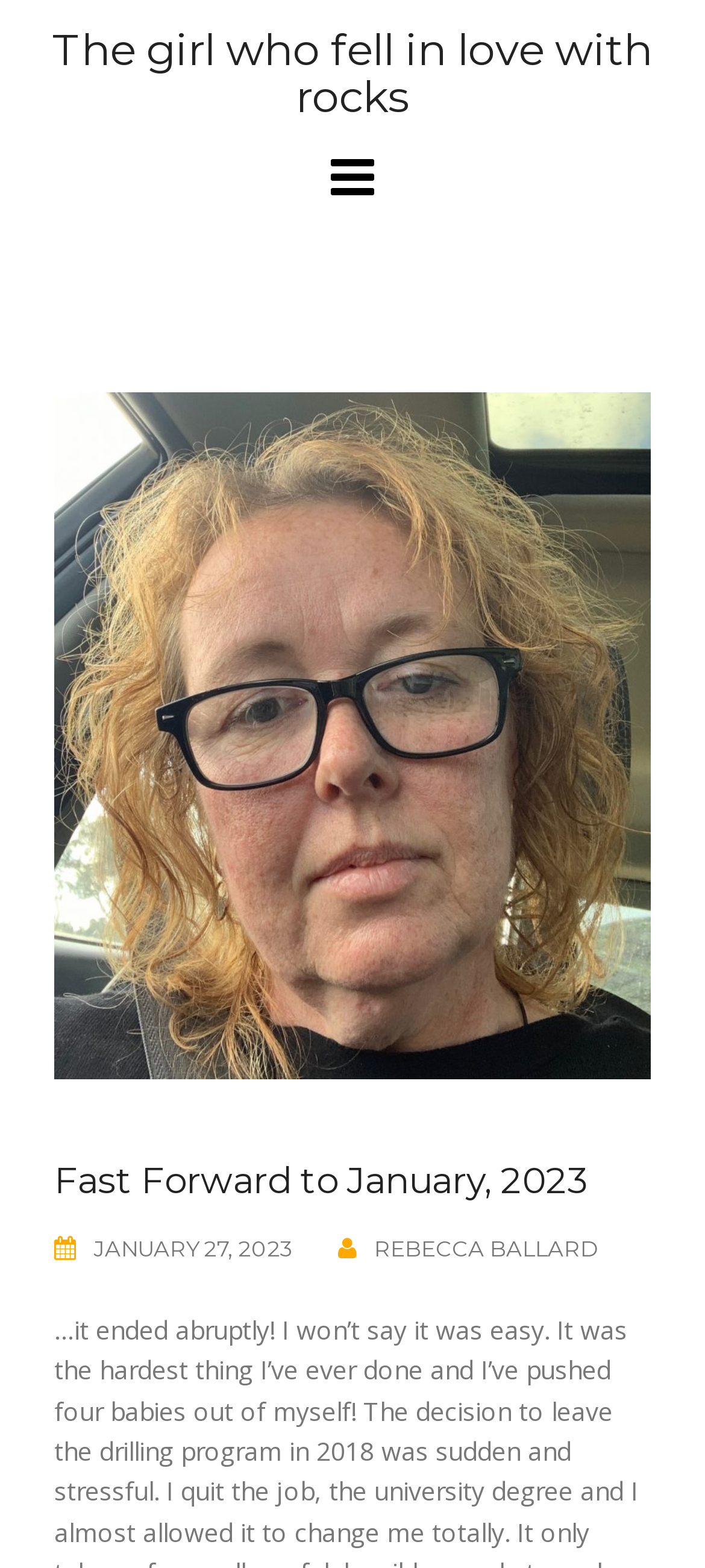Calculate the bounding box coordinates of the UI element given the description: "Rebecca Ballard".

[0.531, 0.787, 0.849, 0.804]